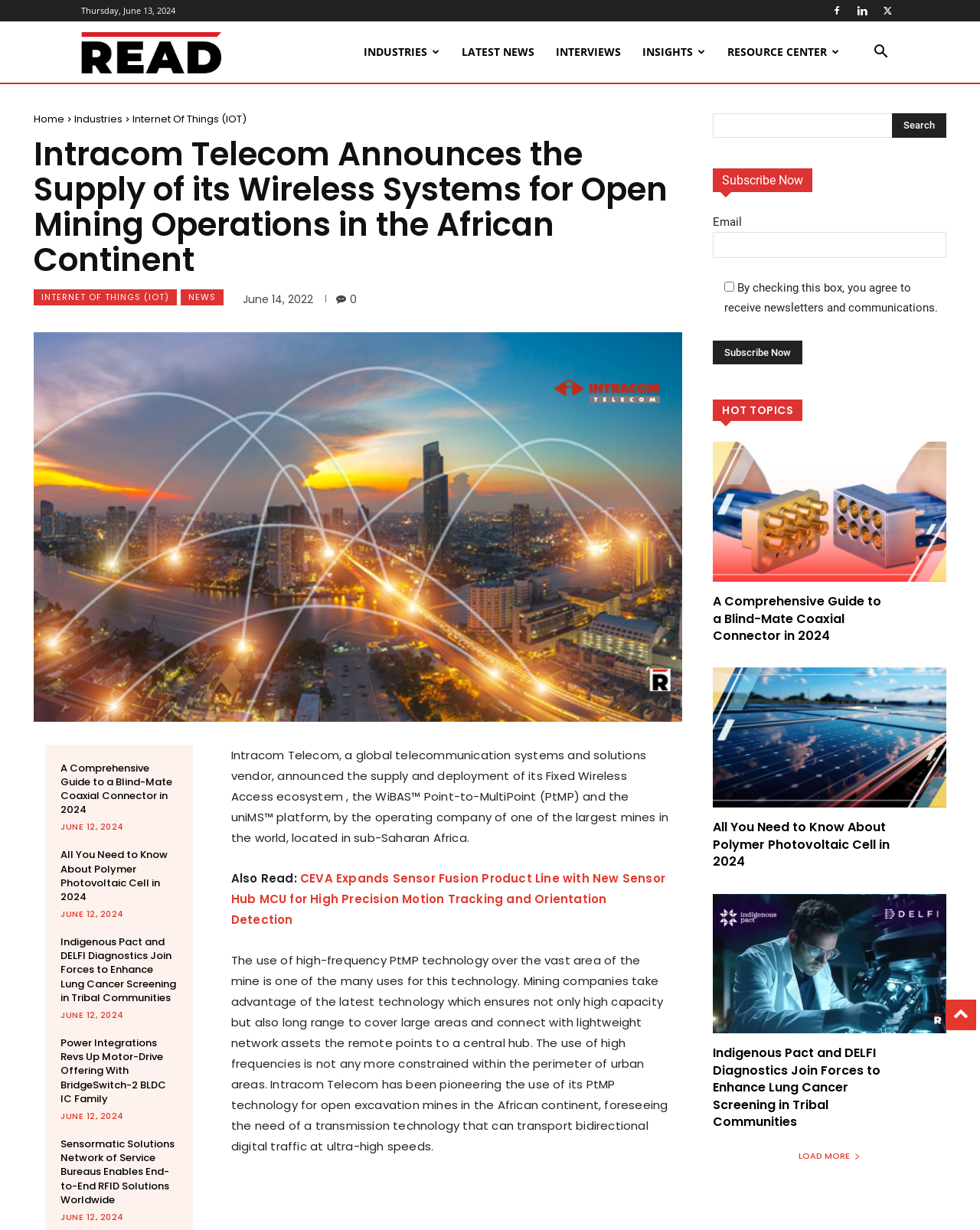Please identify the bounding box coordinates of the area that needs to be clicked to fulfill the following instruction: "Click on the 'Samsung Galaxy S23 Ultra' link."

None